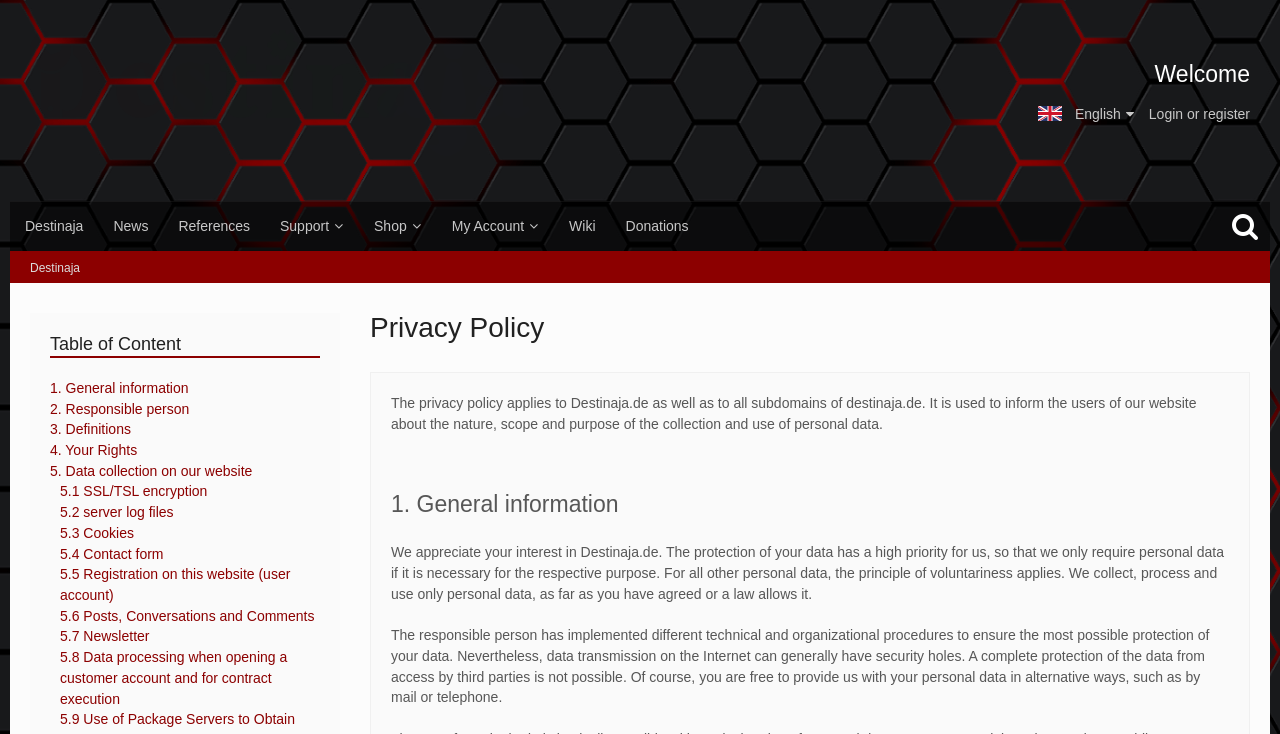Identify the bounding box coordinates of the clickable region to carry out the given instruction: "Click the User Menu button".

[0.799, 0.027, 0.977, 0.226]